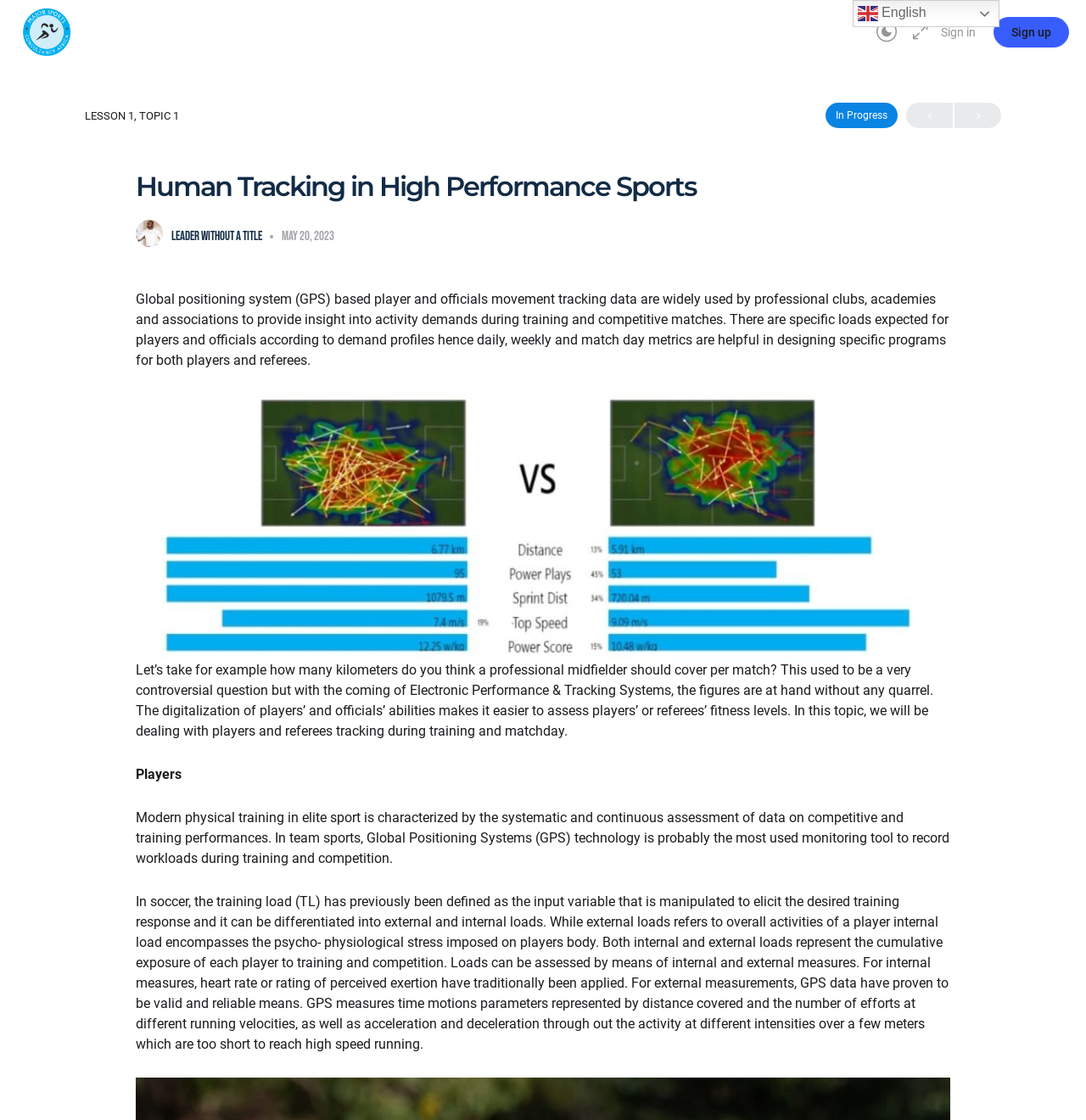Give a detailed account of the webpage, highlighting key information.

The webpage is about Human Tracking in High Performance Sports, specifically focusing on the Major Sports Institute. At the top right corner, there are four links: "Dark Mode", "Maximize", "Sign in", and "Sign up". Below these links, there is a heading that reads "Human Tracking in High Performance Sports". 

To the left of the heading, there is a link with an image, and below it, there is a heading that reads "Leader Without A Title May 20, 2023". Next to this heading, there is a link with the same title. 

Below these elements, there is a large figure that takes up most of the page's width. Within this figure, there is a link and another figure with the same dimensions. 

The main content of the page is a long paragraph of text that discusses the use of Electronic Performance & Tracking Systems in sports to track players' and referees' fitness levels. The text is divided into sections, with headings that read "Let's take for example...", "Players", and "Modern physical training in elite sport...". 

At the top left corner, there is a link that reads "LESSON 1, TOPIC 1", and to its right, there is a static text that reads "In Progress". At the bottom left corner, there is a link that reads "en English", accompanied by a small image of the English flag.